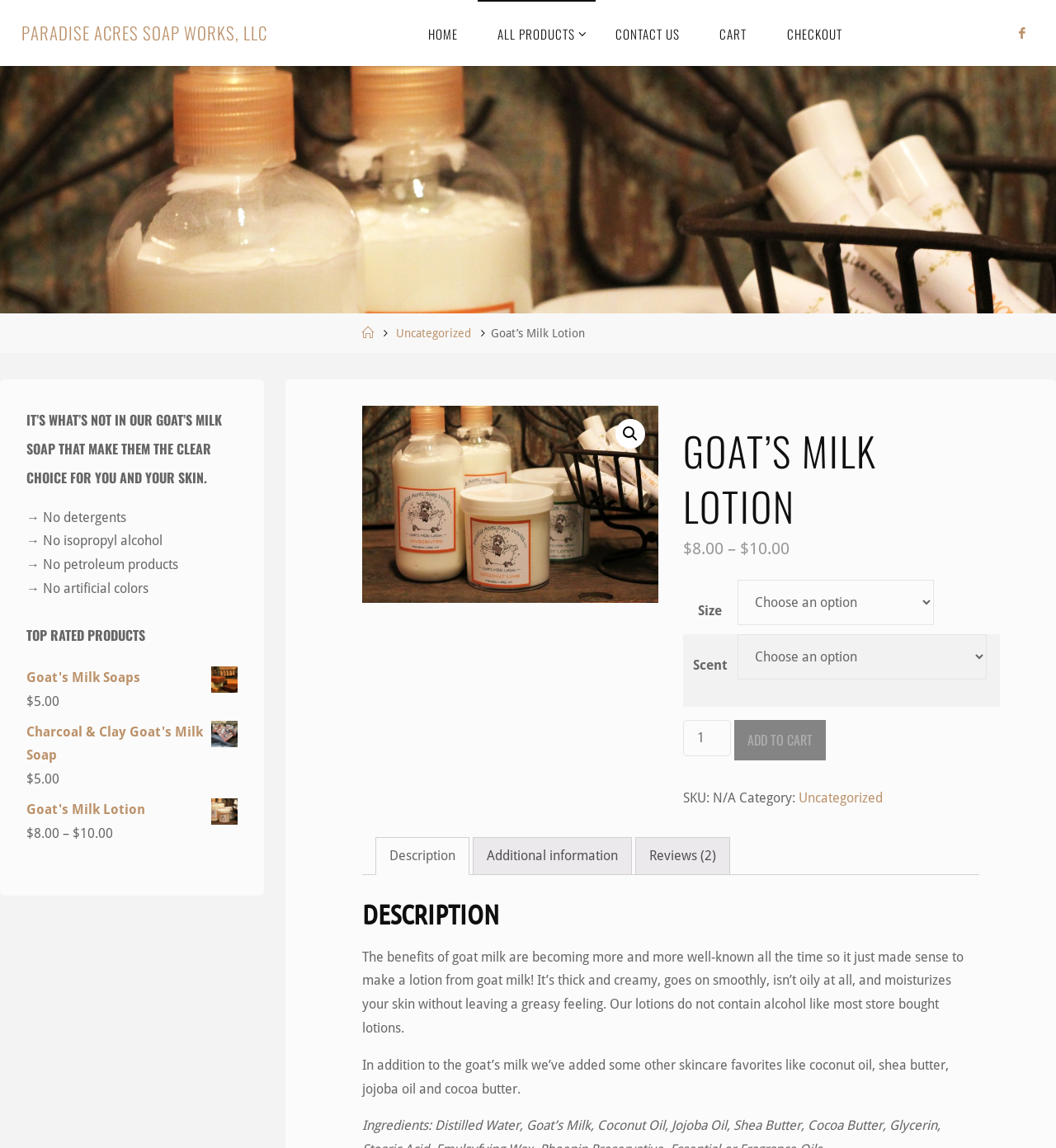Identify the bounding box for the element characterized by the following description: "Paradise Acres Soap Works, LLC".

[0.02, 0.018, 0.253, 0.04]